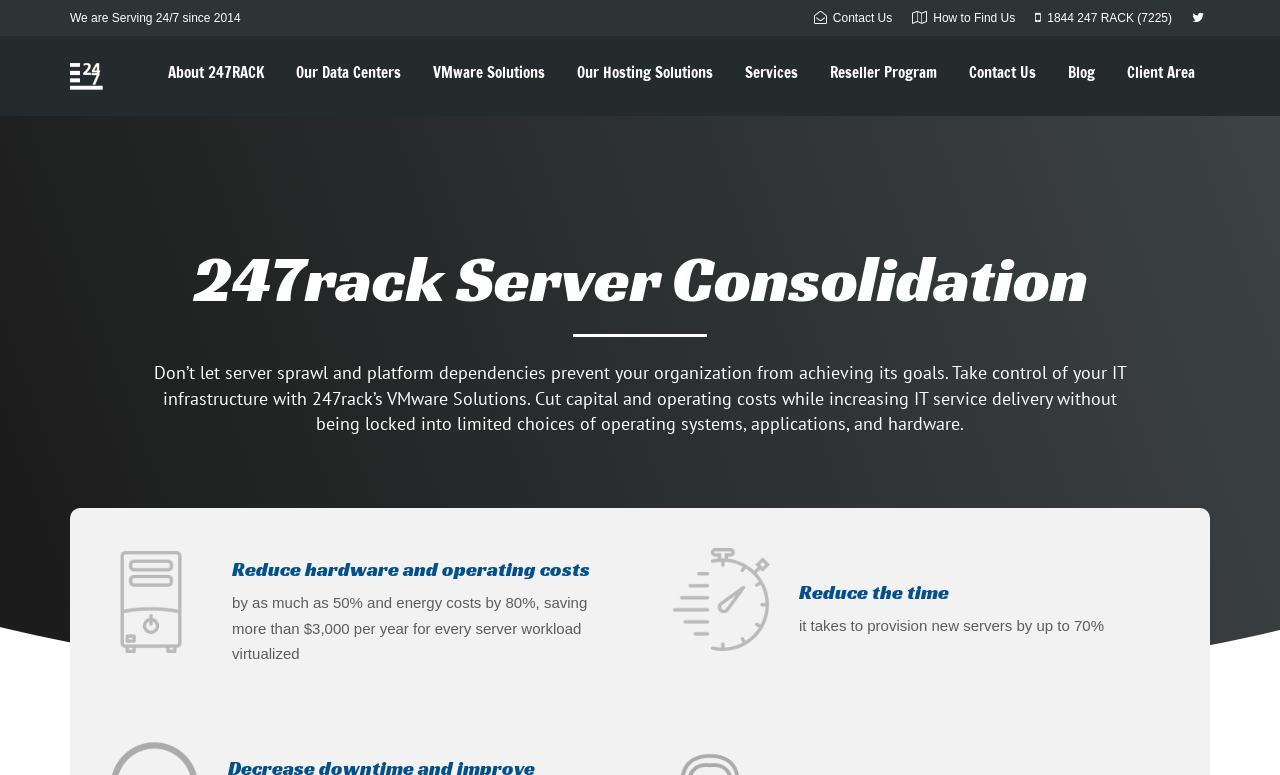Could you specify the bounding box coordinates for the clickable section to complete the following instruction: "Learn about VMware Server Private Cloud Servers"?

[0.055, 0.086, 0.081, 0.107]